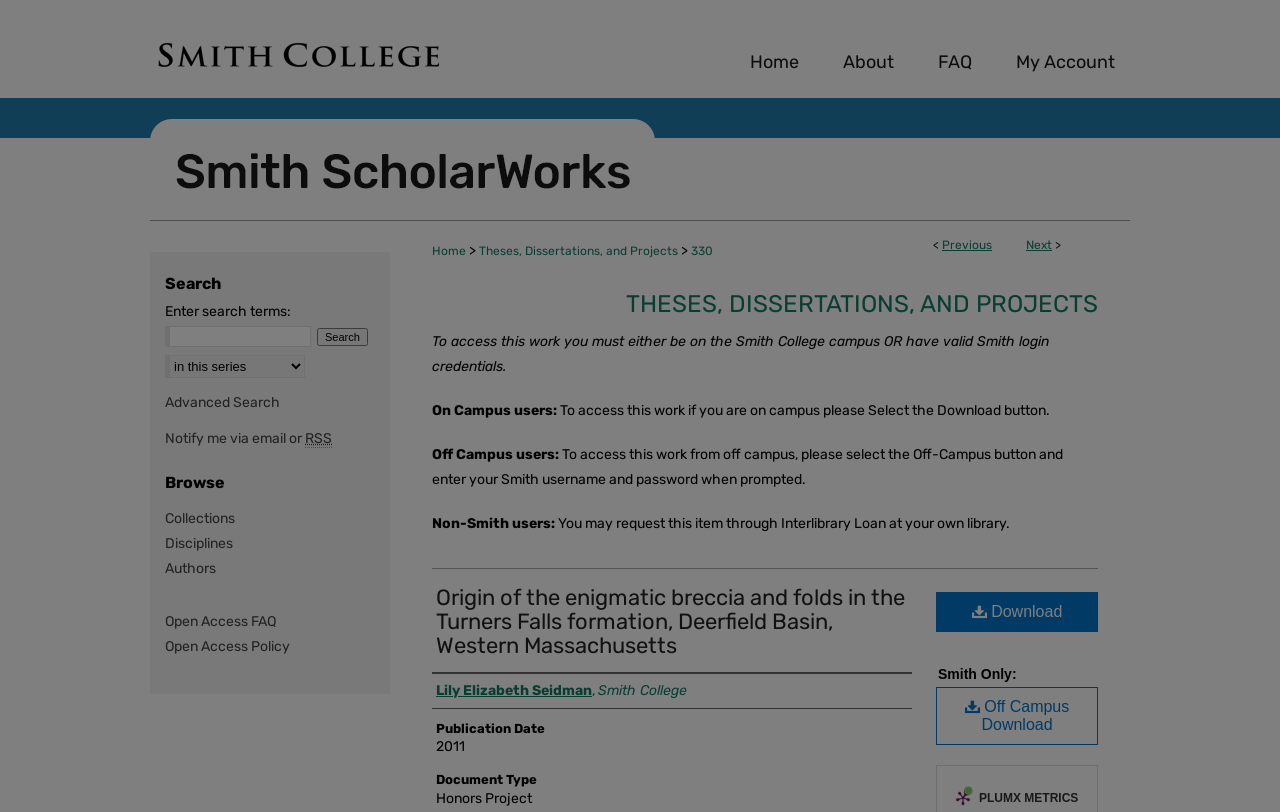Explain the webpage in detail, including its primary components.

This webpage appears to be a scholarly article or thesis page, with a focus on geology. The title of the article is "Origin of the enigmatic breccia and folds in the Turners Falls formation, Deerfield Basin, Western Massachusetts" by Lily Elizabeth Seidman. 

At the top of the page, there is a navigation menu with links to "Menu", "Home", "About", "FAQ", and "My Account". Below this, there is a breadcrumb navigation section with links to "Home", "Theses, Dissertations, and Projects", and "330". 

The main content of the page is divided into sections. The first section has a heading "THESES, DISSERTATIONS, AND PROJECTS" and provides information on how to access the work, including instructions for on-campus users, off-campus users, and non-Smith users. 

The next section has a heading with the title of the article and provides metadata about the article, including the author, publication date, and document type. 

Below this, there are two buttons, one to download the article and another to download it off-campus. 

On the right side of the page, there is a complementary section with a search function, allowing users to enter search terms and select a context to search. There are also links to "Advanced Search", "Notify me via email or RSS", and "Browse" sections, which include links to "Collections", "Disciplines", "Authors", "Open Access FAQ", and "Open Access Policy".